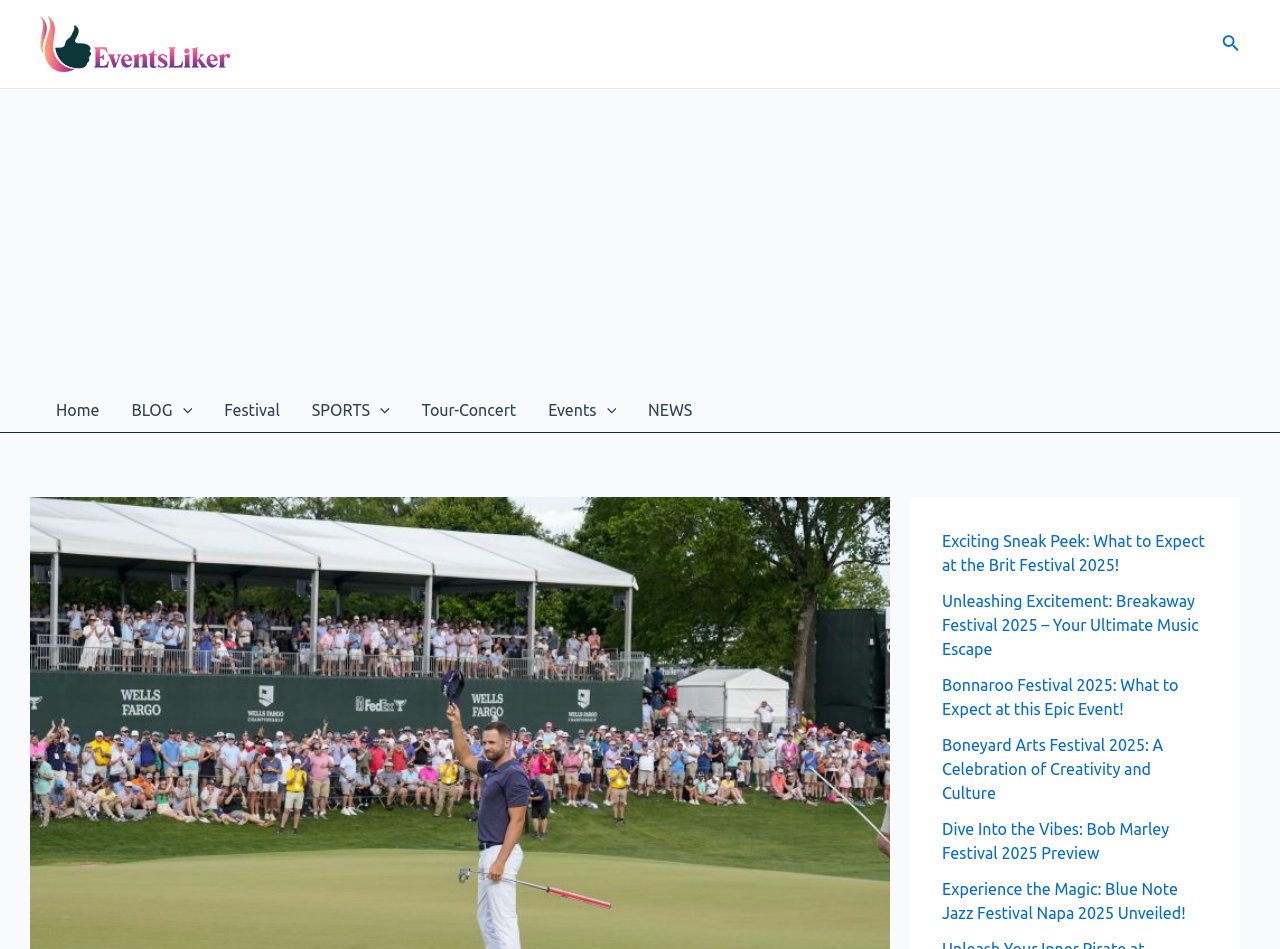Highlight the bounding box coordinates of the element you need to click to perform the following instruction: "Search for something."

None